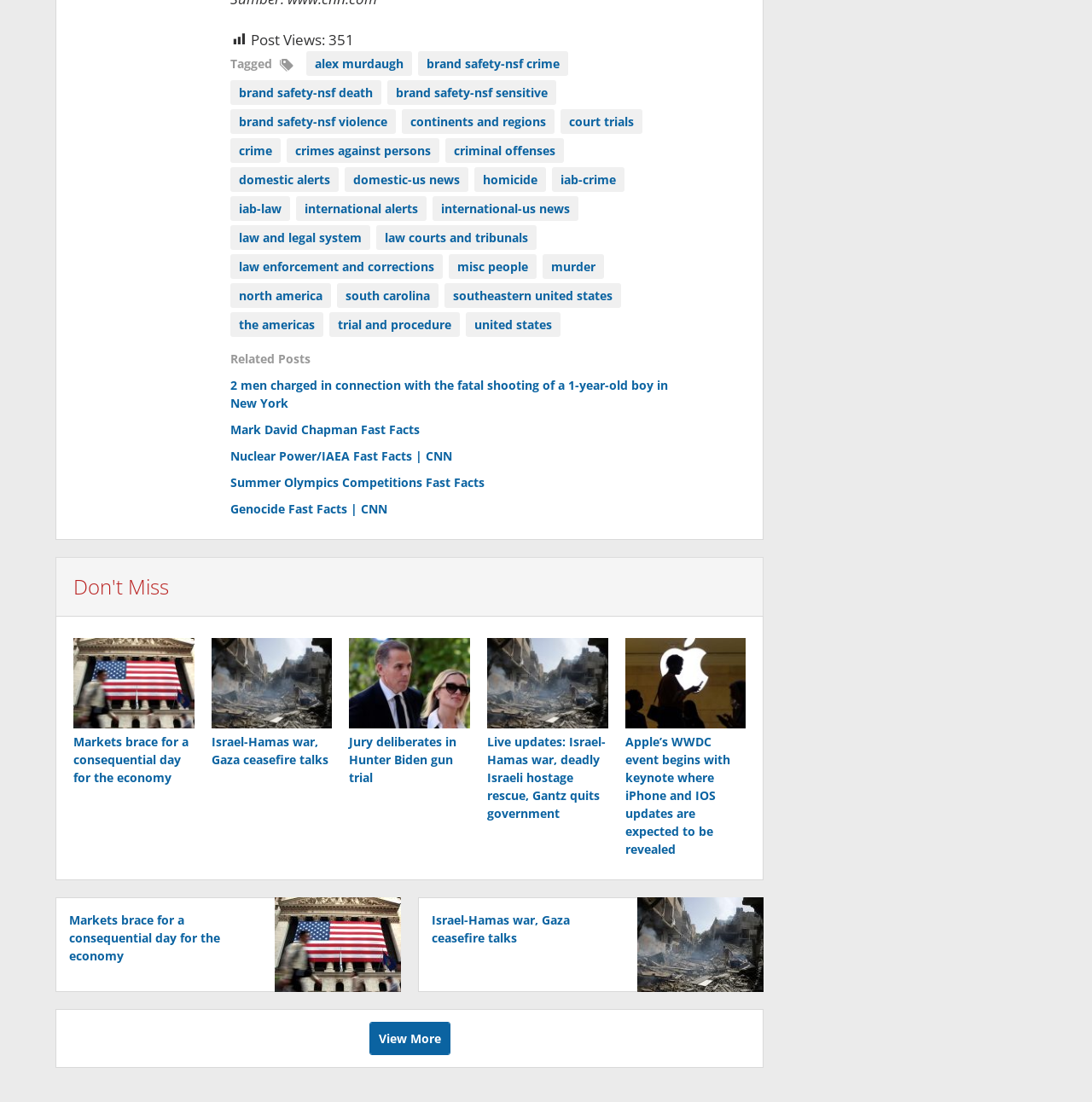Pinpoint the bounding box coordinates of the clickable area necessary to execute the following instruction: "View more related posts". The coordinates should be given as four float numbers between 0 and 1, namely [left, top, right, bottom].

[0.338, 0.927, 0.412, 0.957]